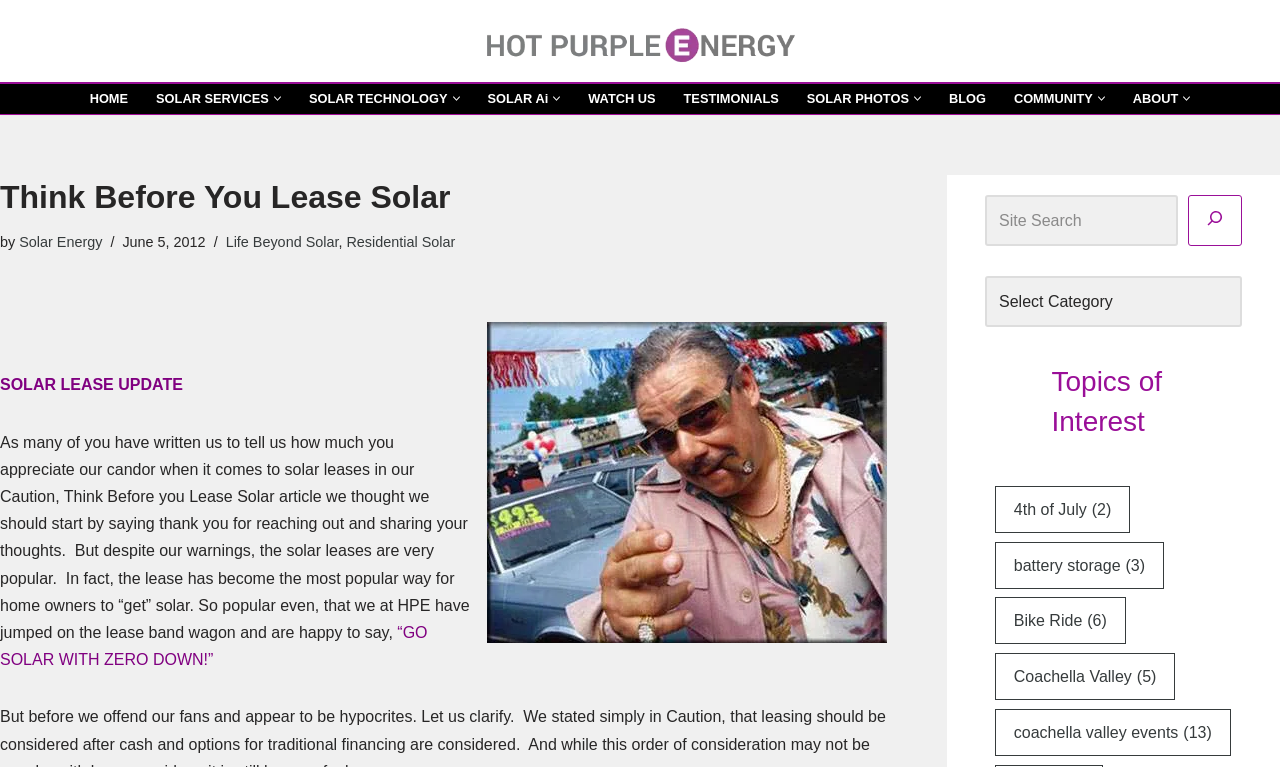Please provide a comprehensive response to the question below by analyzing the image: 
What is the primary menu item after 'HOME'?

By examining the navigation menu, I found that the primary menu item after 'HOME' is 'SOLAR SERVICES', which is located at the top of the webpage.